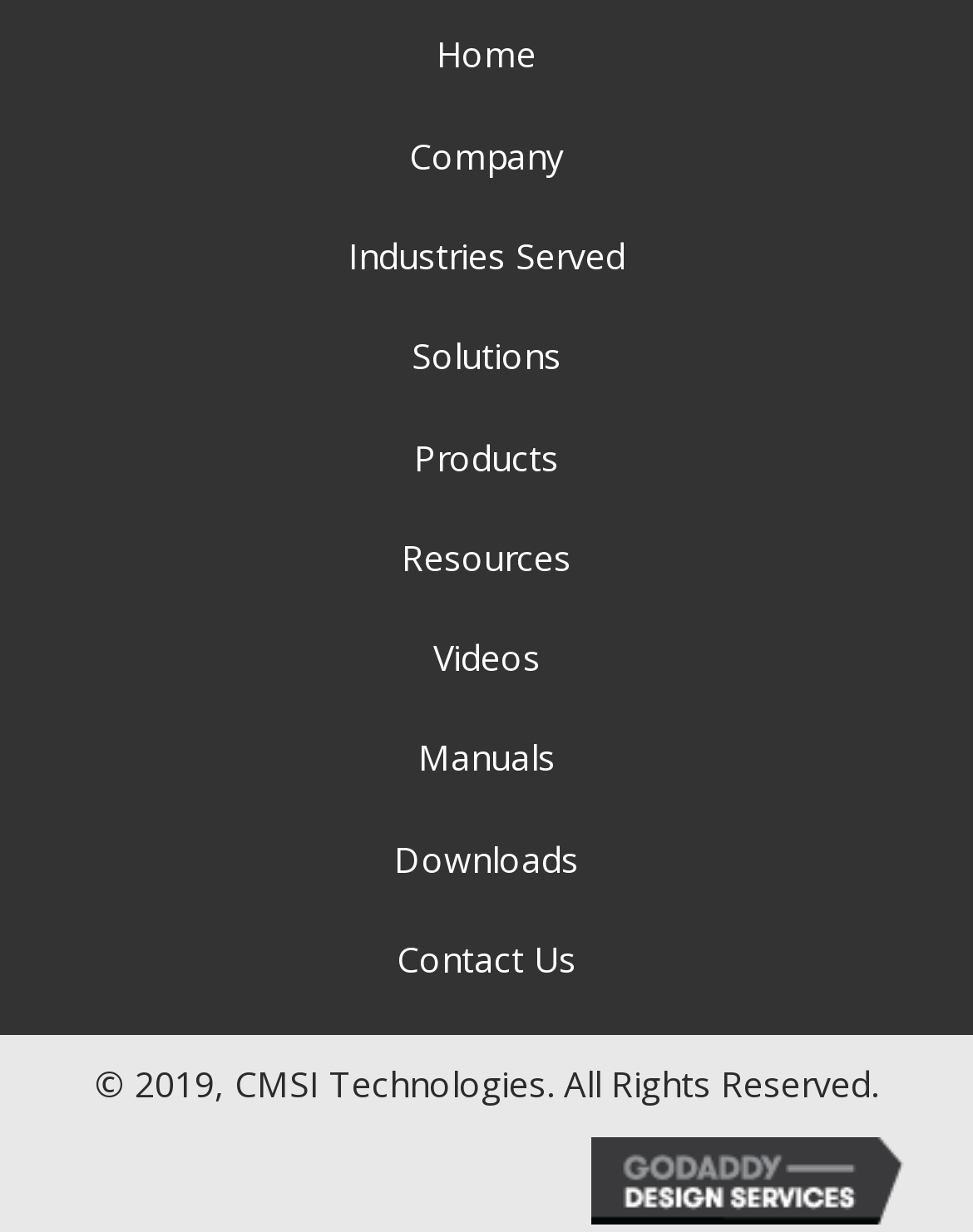Use a single word or phrase to answer this question: 
What is the copyright year of the website?

2019